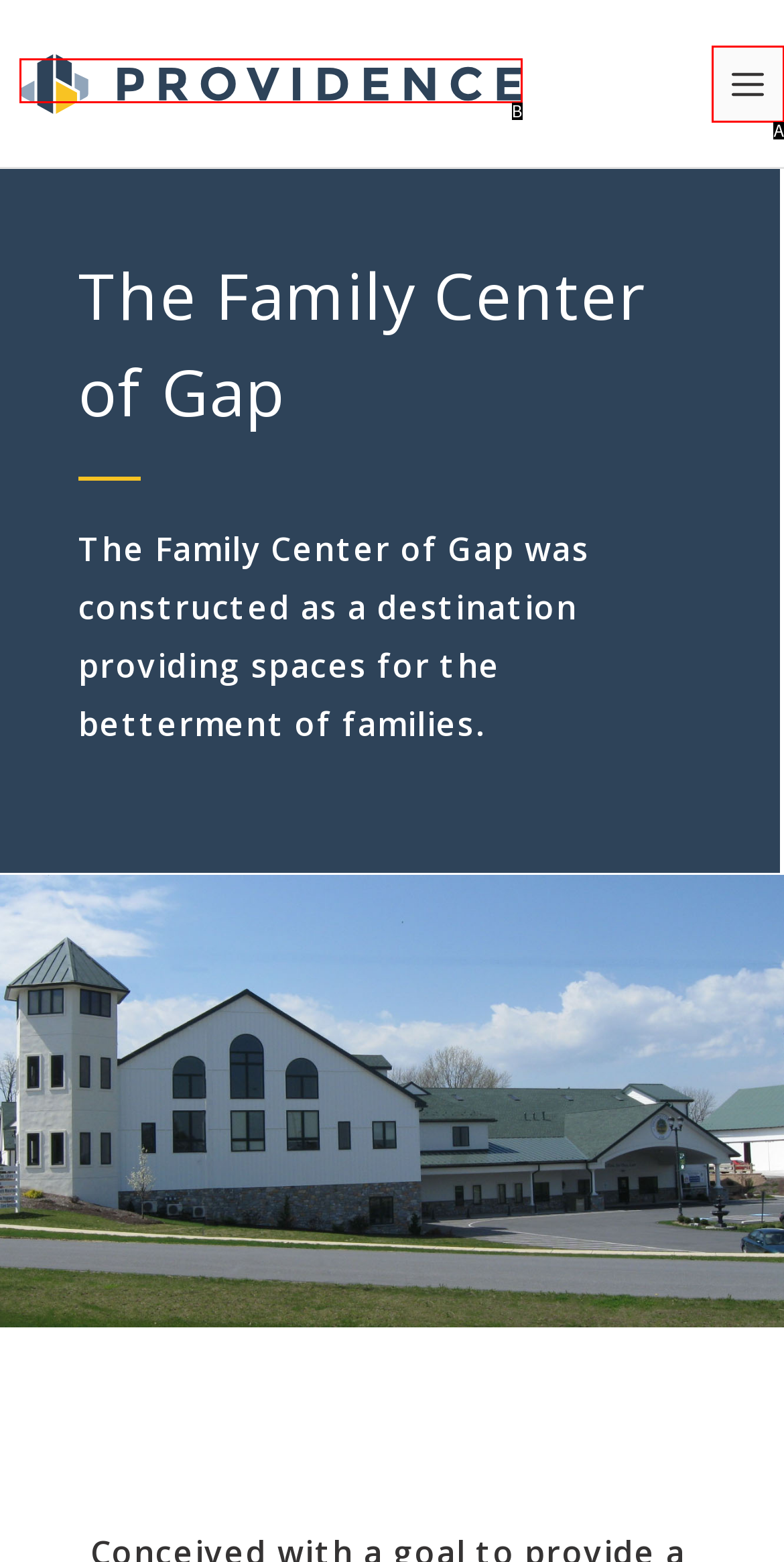Given the description: alt="Providence Engineering", select the HTML element that best matches it. Reply with the letter of your chosen option.

B